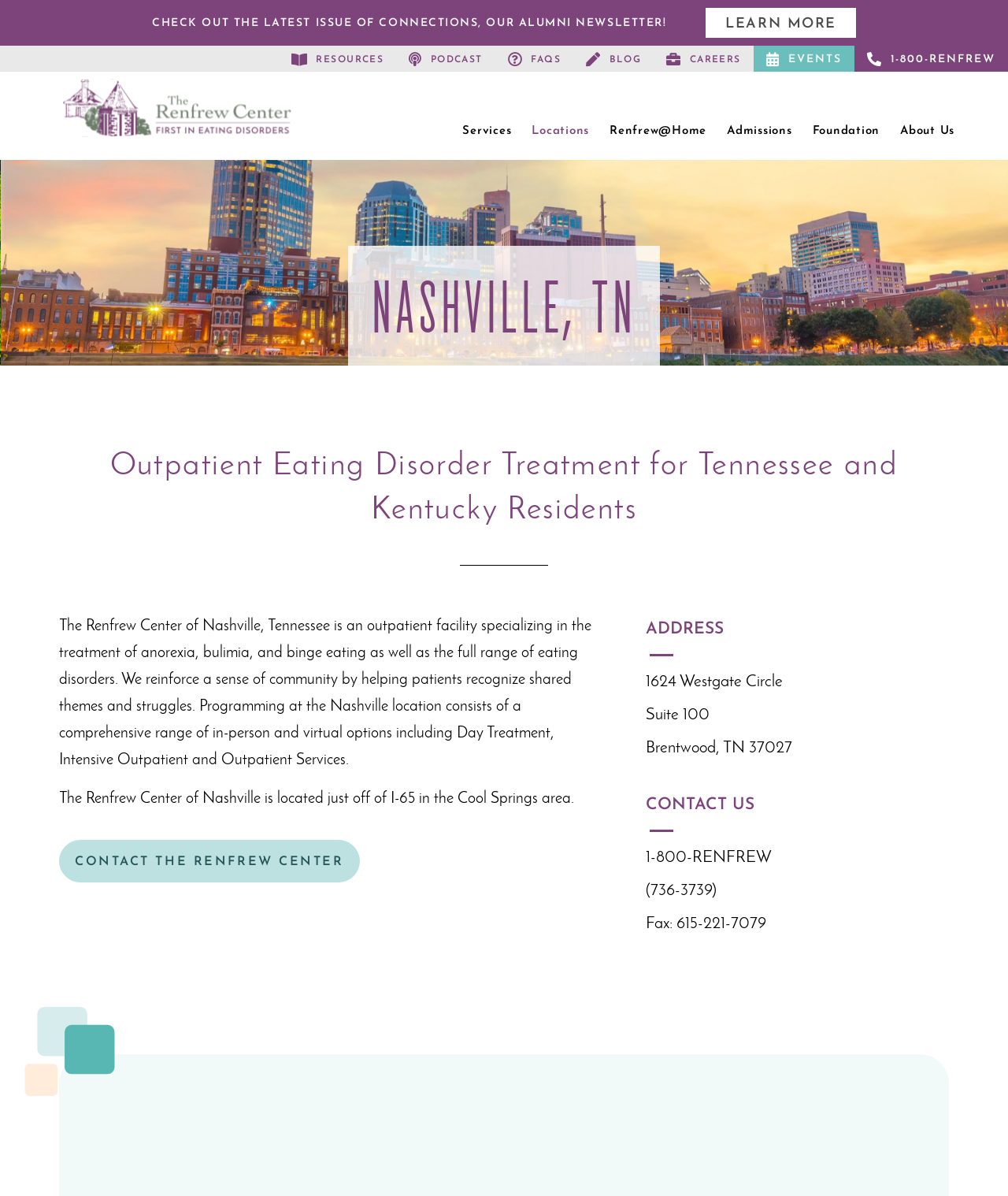Determine the bounding box coordinates of the clickable region to follow the instruction: "Select a language from the Language Selector".

None